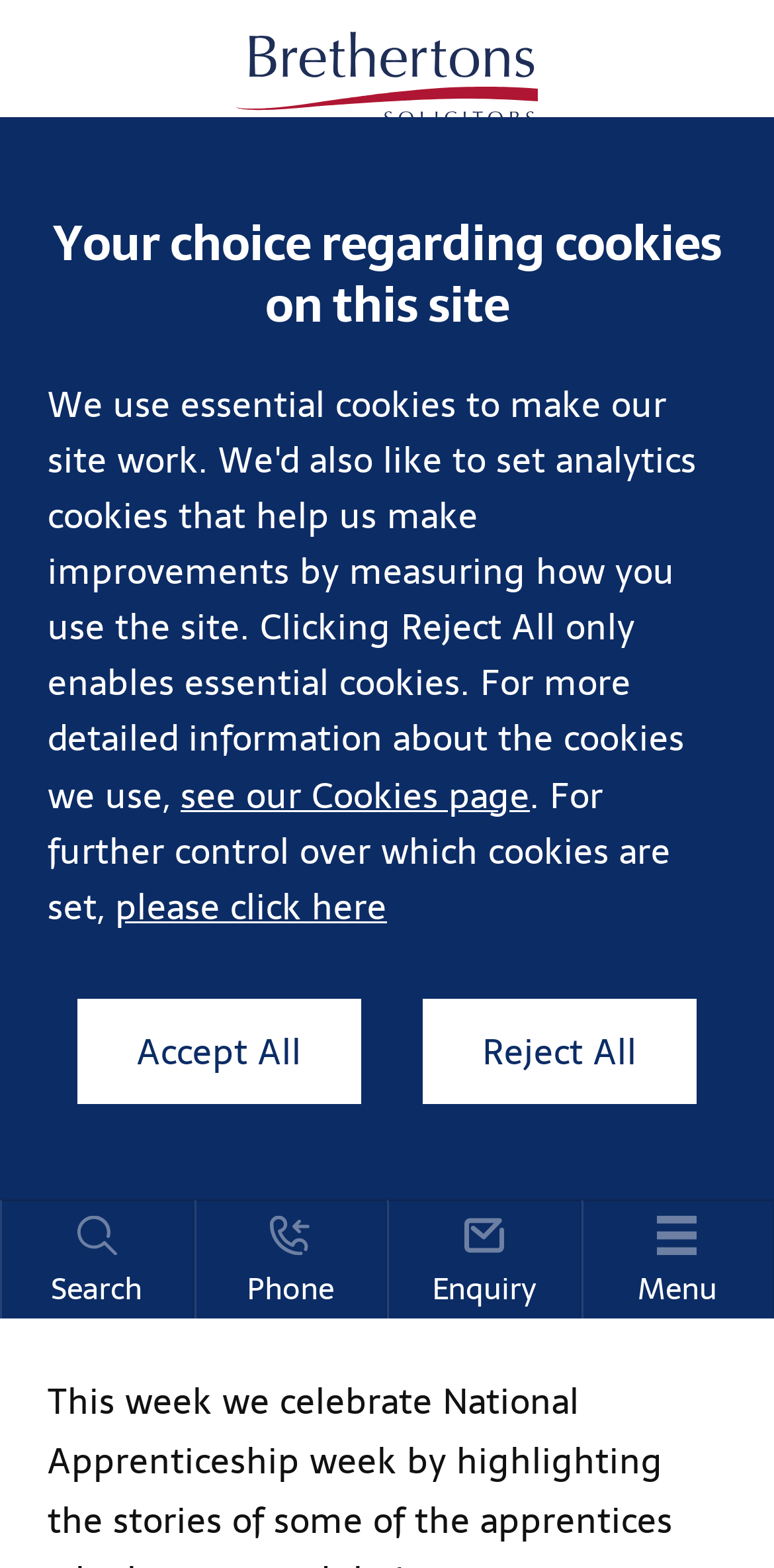Describe all the key features of the webpage in detail.

This webpage is about celebrating National Apprenticeship Week by sharing stories of apprentices who have started their journey. At the top left corner, there is a link to "Brethertons LLP Solicitors" accompanied by an image of the same name. Below this, there is a horizontal navigation menu with links to "HOME", "NEWS & BLOGS", and "BRETHERTONS BLOG". 

The main content of the page is headed by "Starting an Apprenticeship" in a large font. Below this heading, there is a publication date "7 Mar 2019" and the author's name "Charlotte Ogilvie". The article itself is not described in the accessibility tree, but it likely contains stories of apprentices who have started their journey.

On the top right corner, there is a notification about cookies on the site, with links to "see our Cookies page" and "please click here" for further control over cookies. Below this, there are buttons to "Accept All" or "Reject All" cookies.

At the bottom of the page, there are three buttons: "Search", "Phone", and "Enquiry", each accompanied by an image. Next to these buttons, there are static texts "Search site", "Contact our offices", and "Make an enquiry". Finally, there is a link to "Banbury Office" at the very bottom of the page.